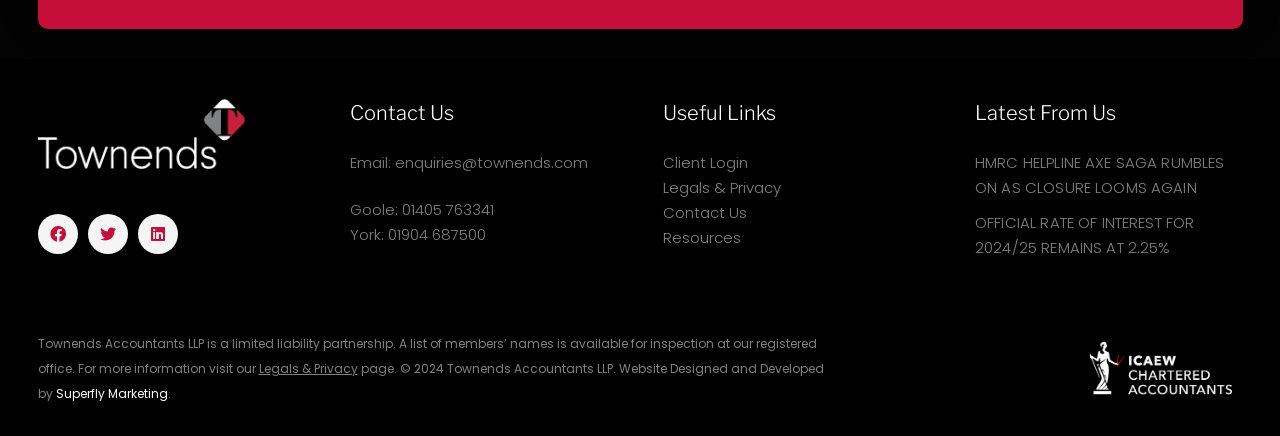Respond to the following query with just one word or a short phrase: 
How many links are available under 'Useful Links'?

4